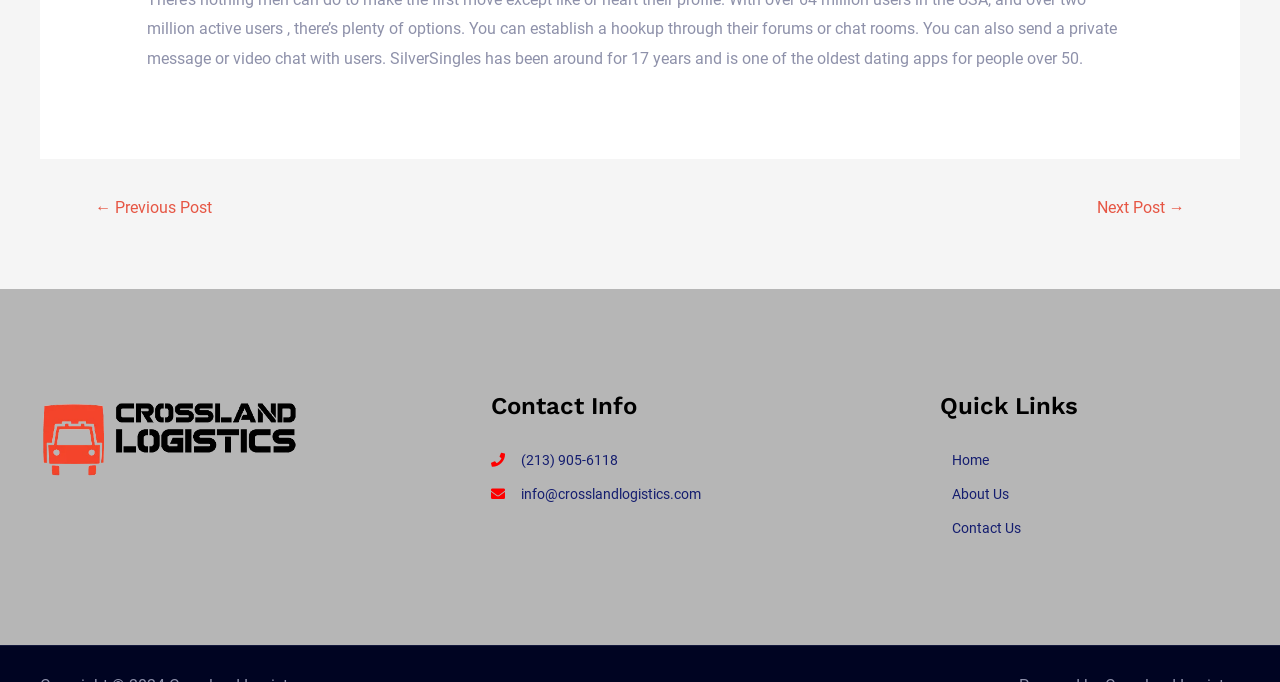Determine the bounding box coordinates (top-left x, top-left y, bottom-right x, bottom-right y) of the UI element described in the following text: (213) 905-6118

[0.384, 0.655, 0.703, 0.693]